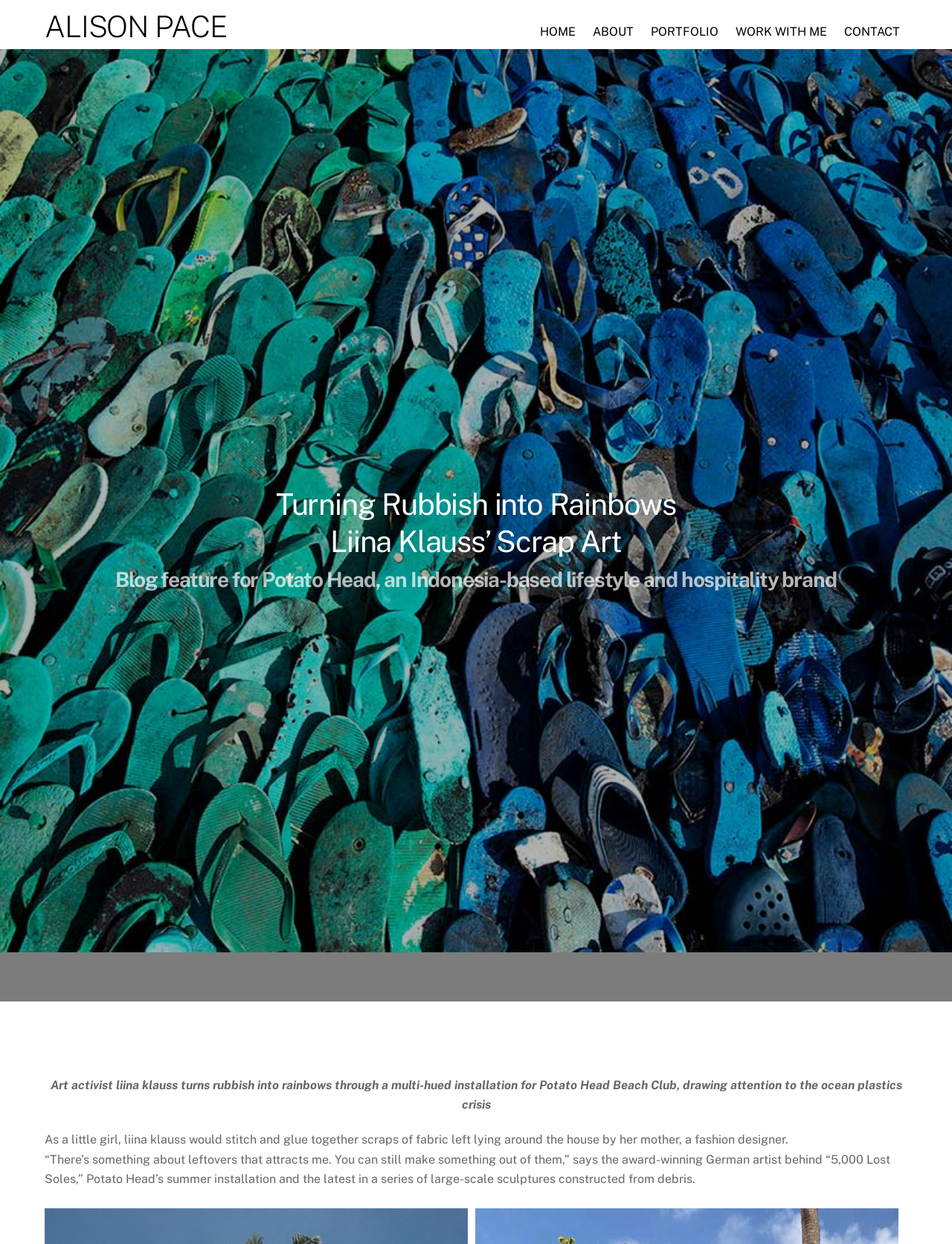What is Liina Klauss' profession?
Examine the image and provide an in-depth answer to the question.

Based on the webpage content, Liina Klauss is referred to as an 'award-winning German artist' and is described as creating sculptures from debris, indicating that her profession is an artist.